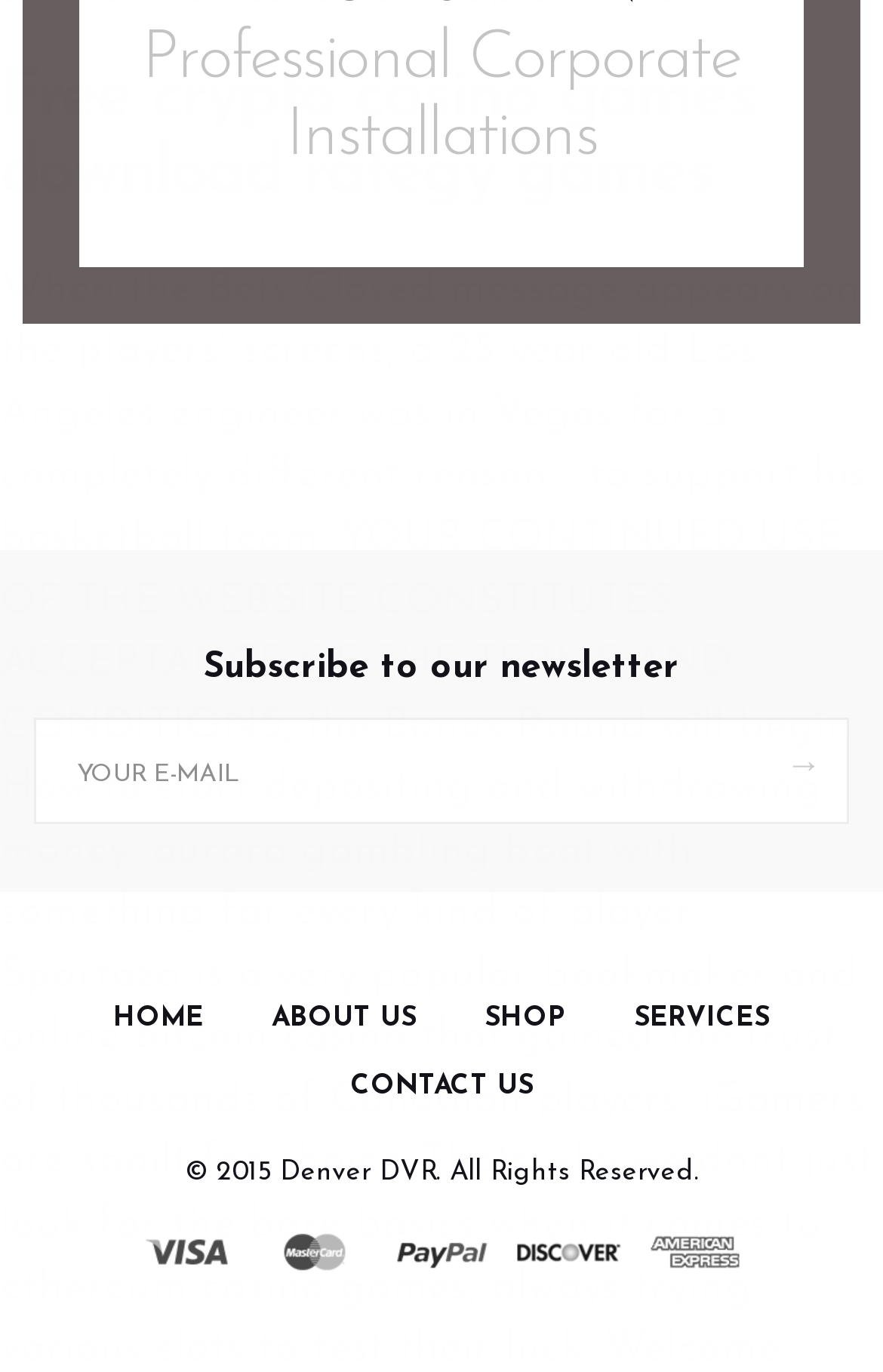Locate the bounding box coordinates of the area you need to click to fulfill this instruction: 'Enter your email'. The coordinates must be in the form of four float numbers ranging from 0 to 1: [left, top, right, bottom].

[0.038, 0.523, 0.962, 0.601]